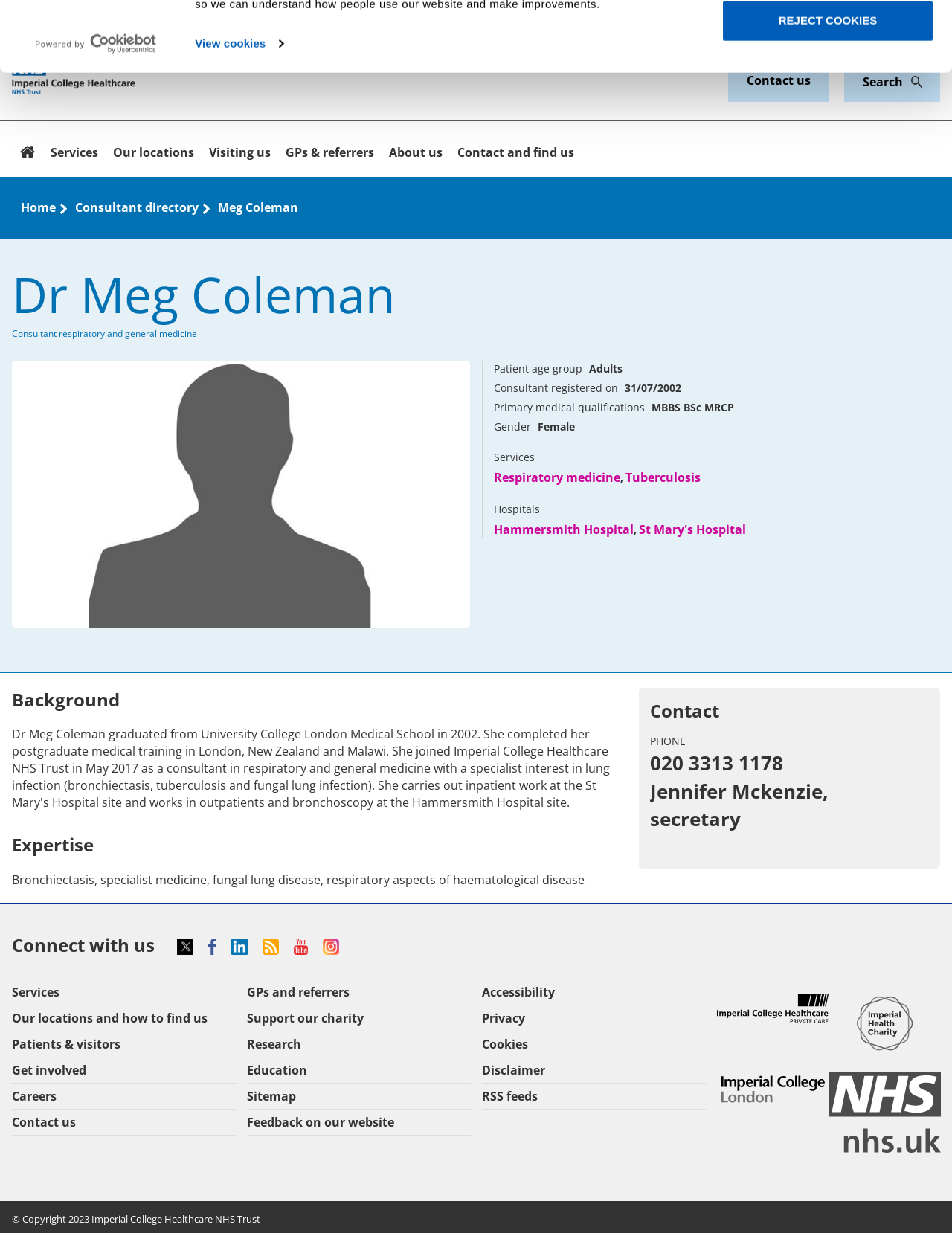Please indicate the bounding box coordinates for the clickable area to complete the following task: "Visit the Imperial College Healthcare website". The coordinates should be specified as four float numbers between 0 and 1, i.e., [left, top, right, bottom].

[0.012, 0.05, 0.177, 0.083]